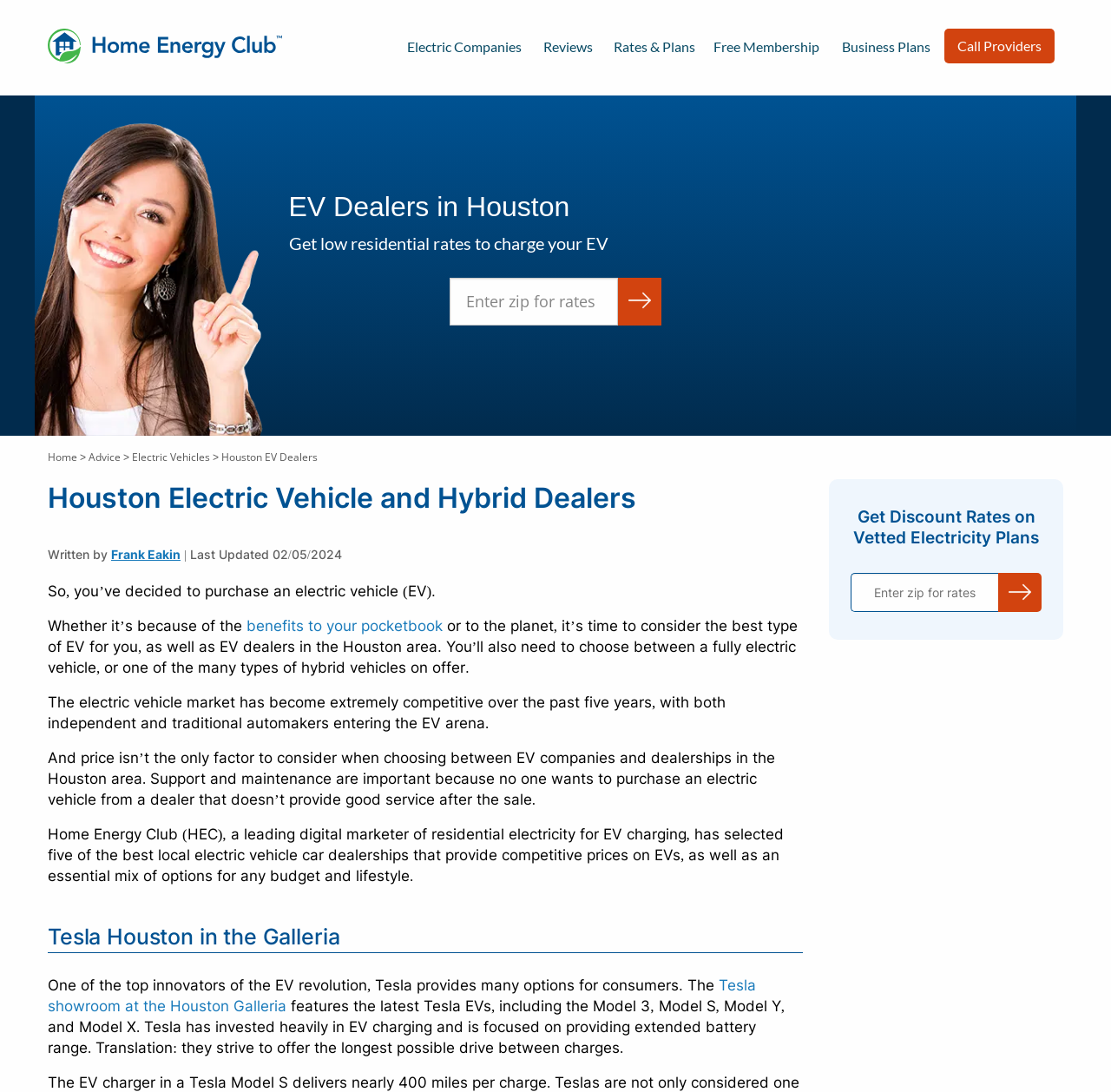Please provide a one-word or phrase answer to the question: 
What is the name of the Tesla showroom mentioned on this webpage?

Tesla showroom at the Houston Galleria